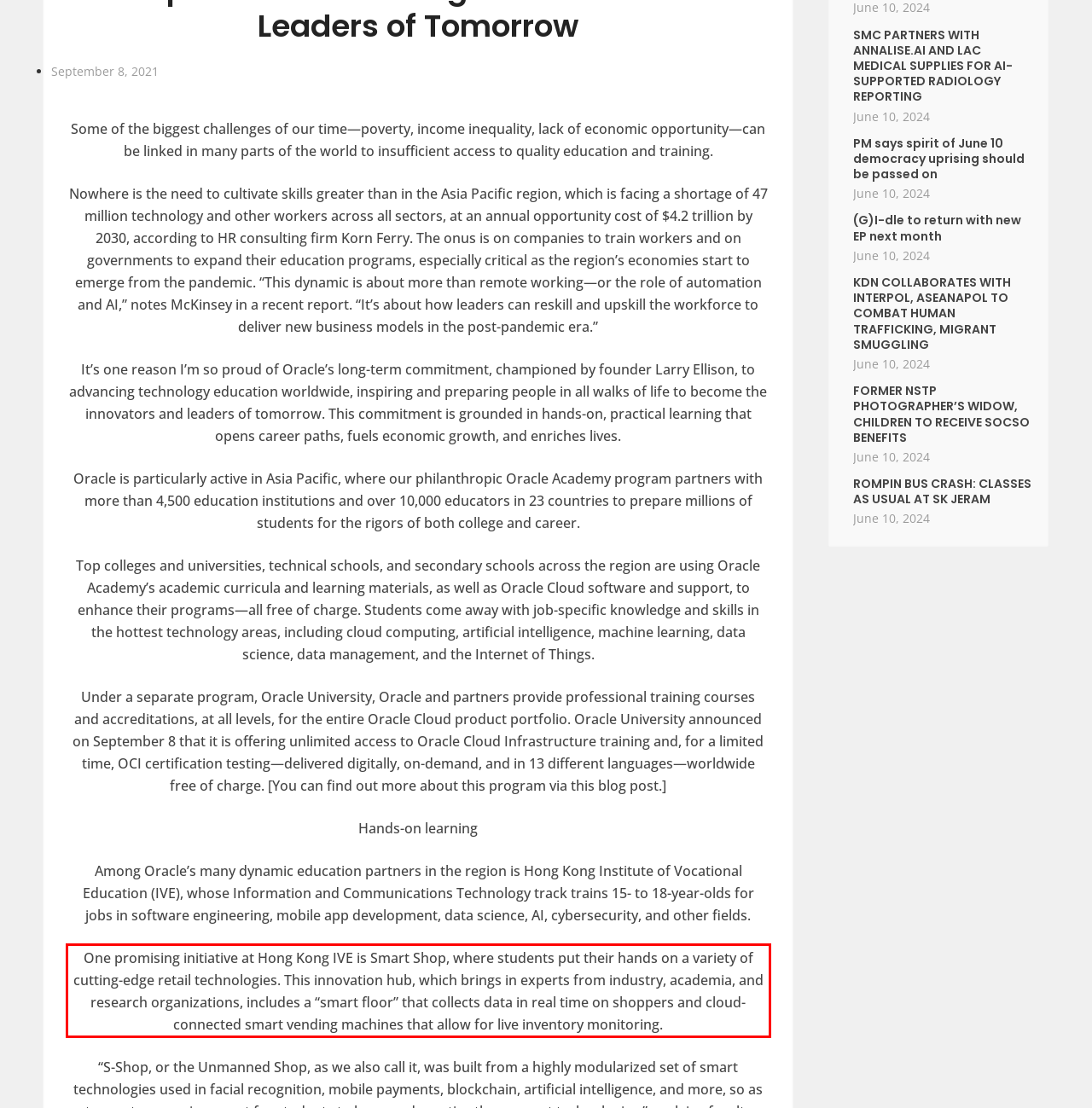Identify the text inside the red bounding box in the provided webpage screenshot and transcribe it.

One promising initiative at Hong Kong IVE is Smart Shop, where students put their hands on a variety of cutting-edge retail technologies. This innovation hub, which brings in experts from industry, academia, and research organizations, includes a “smart floor” that collects data in real time on shoppers and cloud-connected smart vending machines that allow for live inventory monitoring.